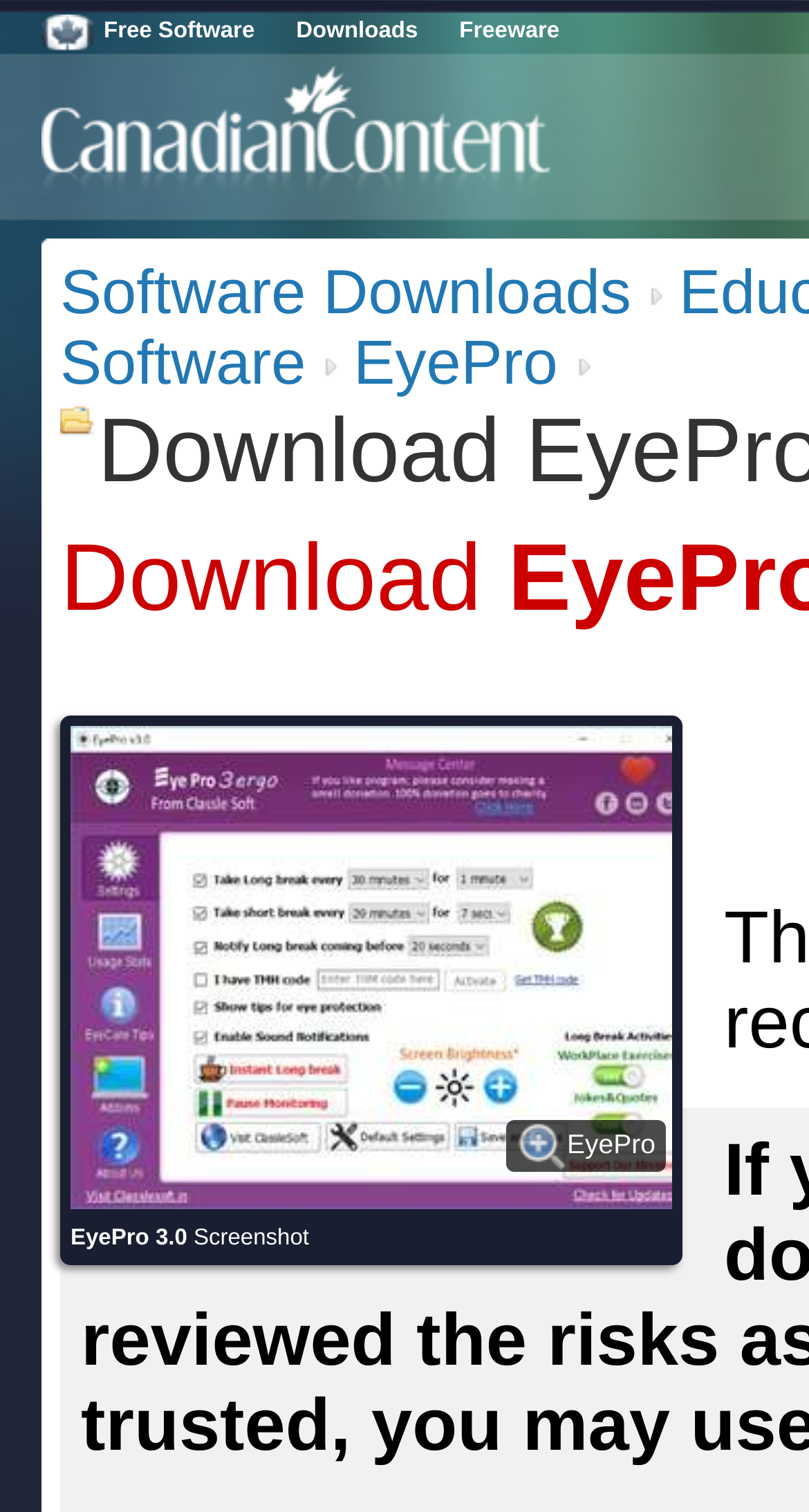Illustrate the webpage with a detailed description.

The webpage is about downloading EyePro, an application developed by ClassleSoft, which reminds users to take breaks when spending a lot of time in front of a computer. 

At the top, there are three links in a row, labeled "Free Software", "Downloads", and "Freeware", taking up about a third of the screen width. Below these links, there is a link to "Canadian Content" with a corresponding image on its left side, which occupies about half of the screen width. 

To the right of the "Canadian Content" link, there is a link to "Software Downloads". Below this link, there is a prominent link to "EyePro" which is centered on the page. 

Further down, there is a link to "Zoom In EyePro EyePro Screenshot" with two images, one labeled "Zoom In" and the other being a screenshot of EyePro. The "Zoom In" image is positioned to the right of the screenshot. 

At the very bottom, there is a static text "EyePro 3.0" which is centered on the page.